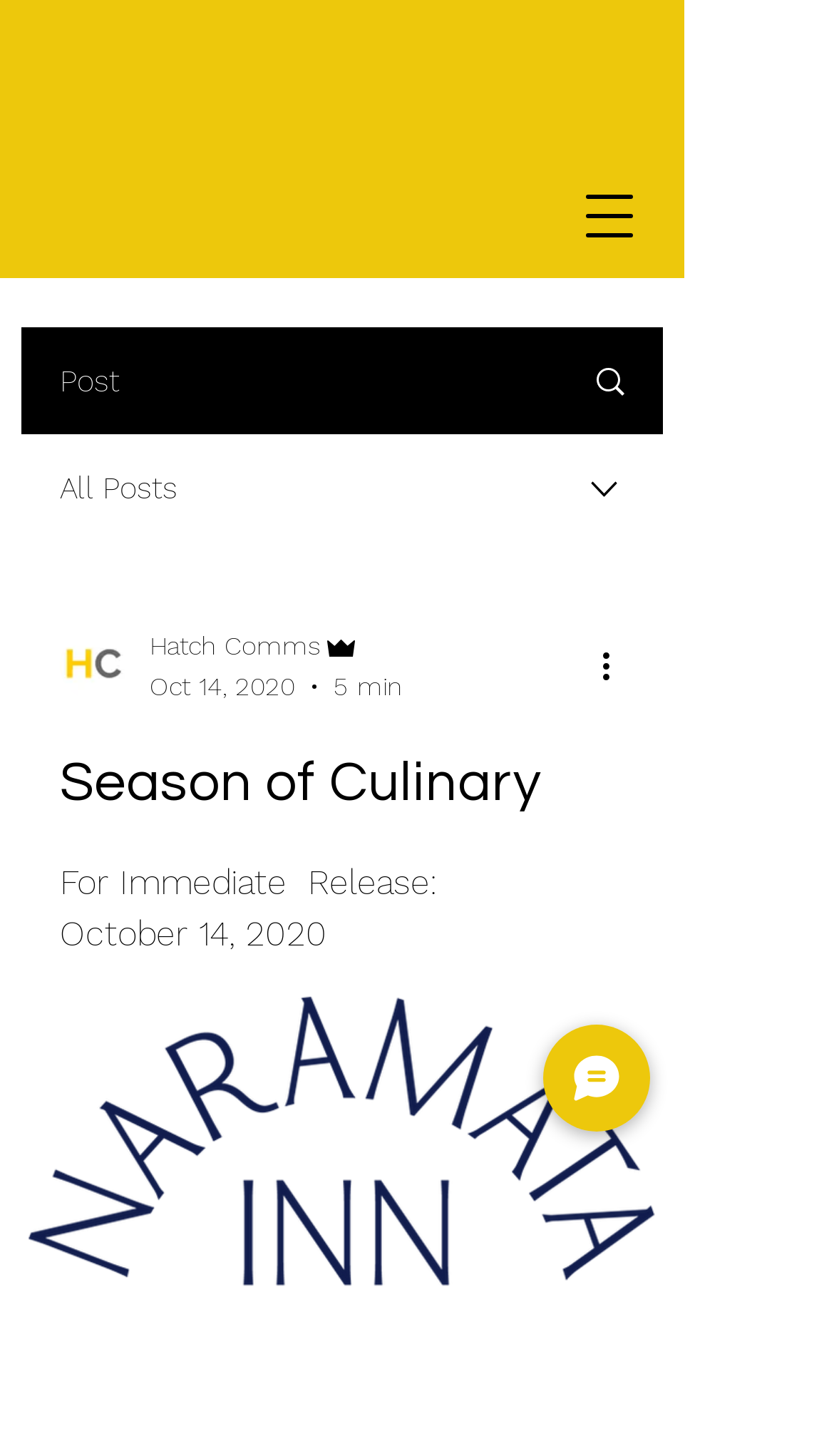Give a one-word or one-phrase response to the question:
What is the text of the first static text element?

Post